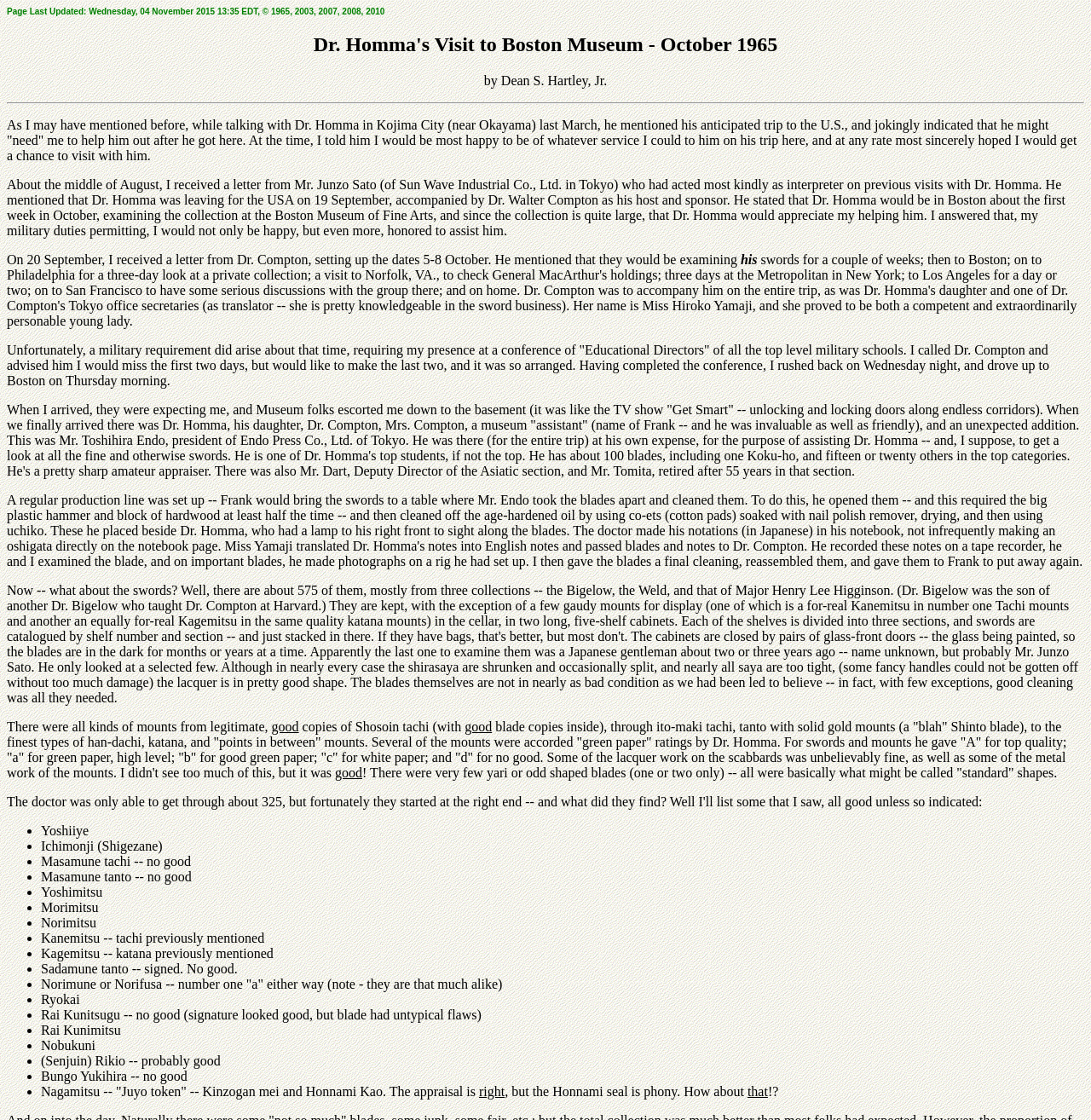What is the last updated date of the webpage?
Give a detailed response to the question by analyzing the screenshot.

The answer can be found in the first heading element, which states 'Page Last Updated: Wednesday, 04 November 2015 13:35 EDT, © 1965, 2003, 2007, 2008, 2010'.